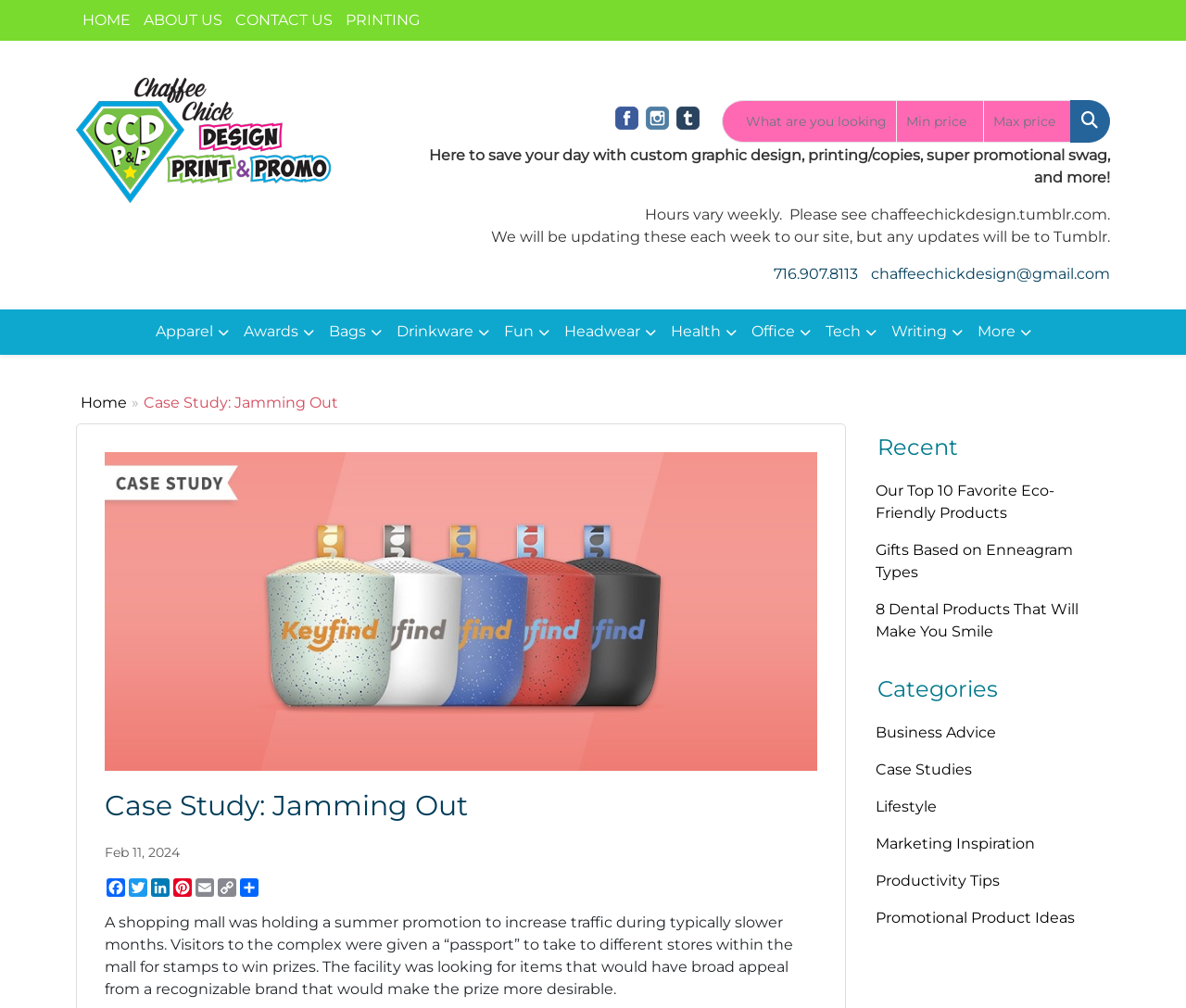Generate the text content of the main heading of the webpage.

Case Study: Jamming Out